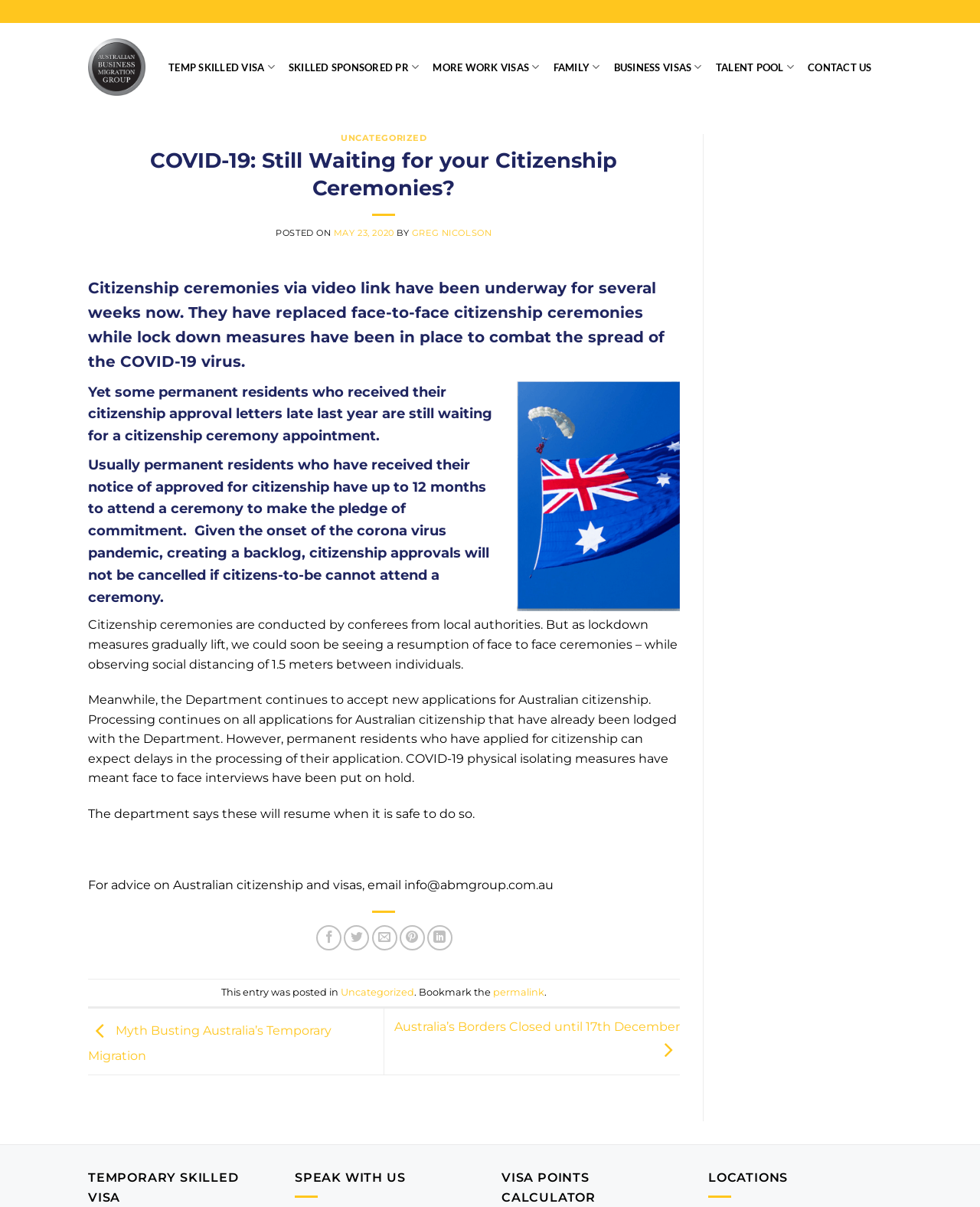Please answer the following question using a single word or phrase: 
What is the social distancing measure mentioned in the article?

1.5 meters